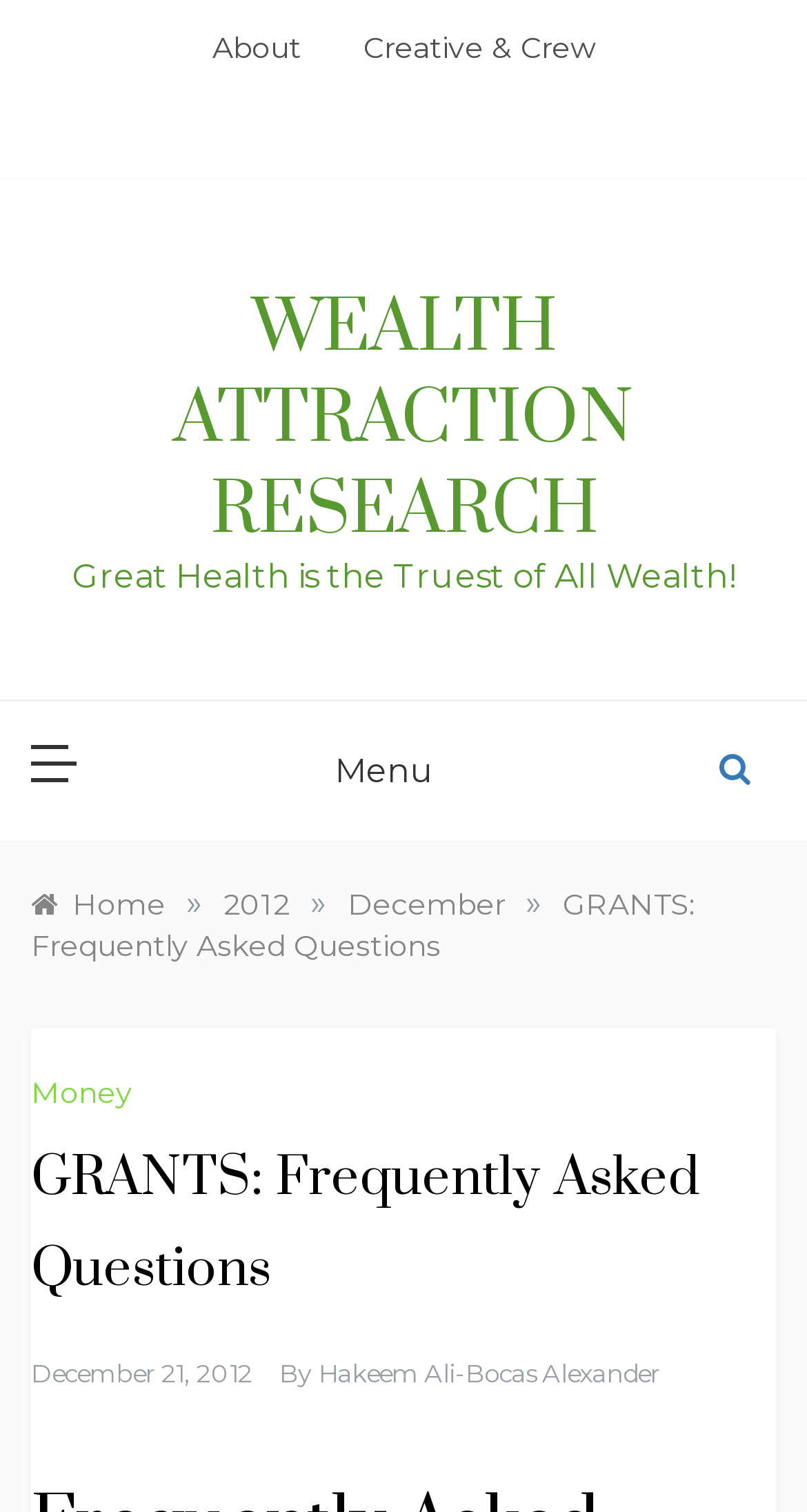Determine the bounding box coordinates for the clickable element required to fulfill the instruction: "click on Menu button". Provide the coordinates as four float numbers between 0 and 1, i.e., [left, top, right, bottom].

[0.4, 0.464, 0.554, 0.556]